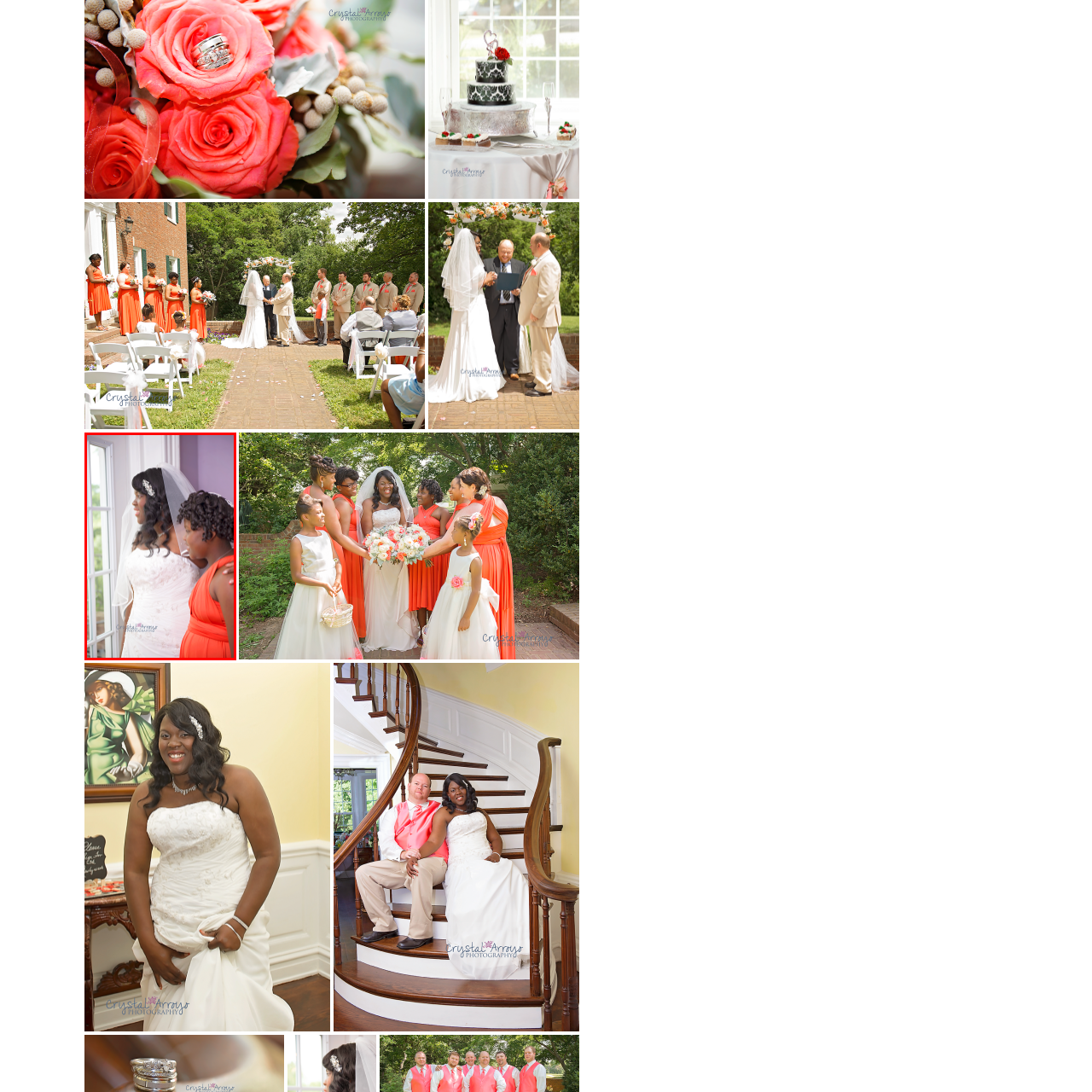Carefully analyze the image within the red boundary and describe it extensively.

The image captures a touching moment between two individuals in an intimate setting. A bride, adorned in an elegant white gown and a delicate veil, stands by a window, casting a serene profile as sunlight softly illuminates her features. Beside her, a young girl in a vibrant orange dress leans towards the bride, with an expression of admiration and warmth. Their close proximity suggests a bond of love and support, likely signifying a special moment before a wedding ceremony. The backdrop features soft purple walls, complementing the joyful atmosphere of the scene, while the window allows gentle light to stream in, enhancing the overall elegance of this heartfelt occasion.